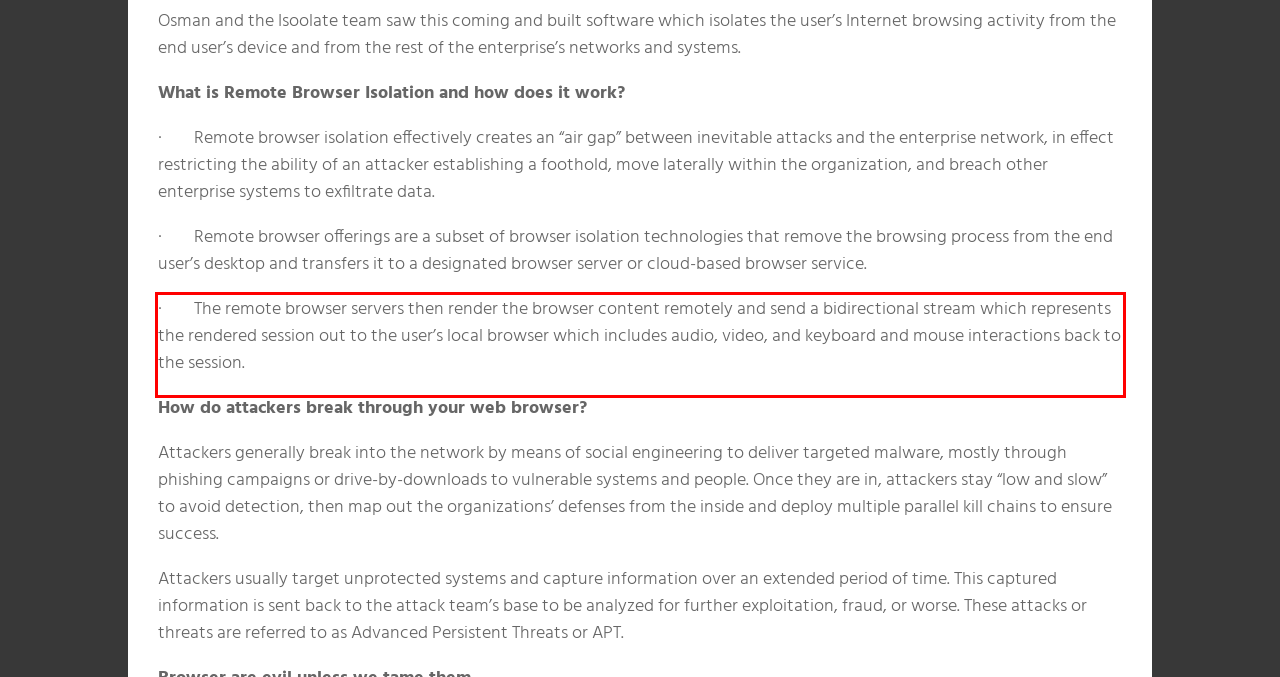You have a screenshot of a webpage with a red bounding box. Identify and extract the text content located inside the red bounding box.

· The remote browser servers then render the browser content remotely and send a bidirectional stream which represents the rendered session out to the user’s local browser which includes audio, video, and keyboard and mouse interactions back to the session.